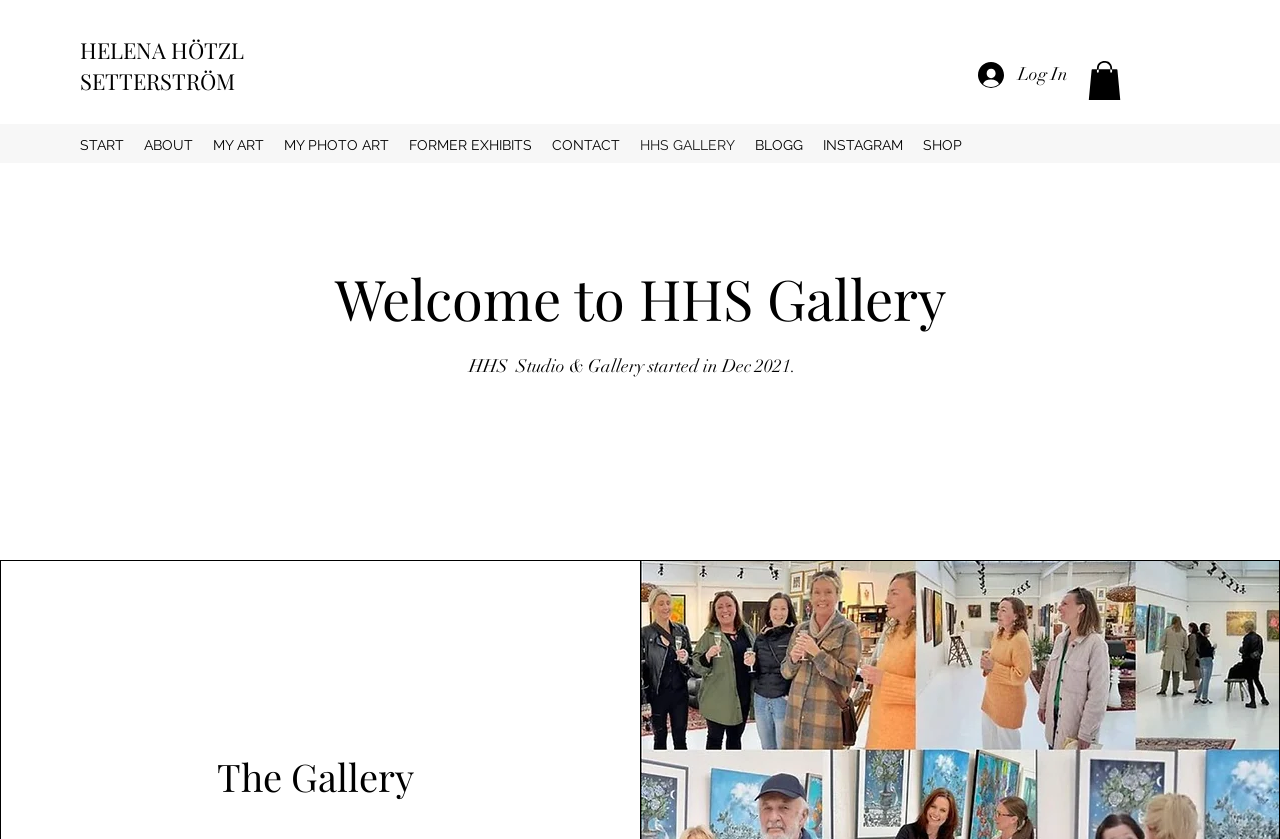Locate the bounding box coordinates of the element you need to click to accomplish the task described by this instruction: "Click the START link".

[0.055, 0.155, 0.105, 0.191]